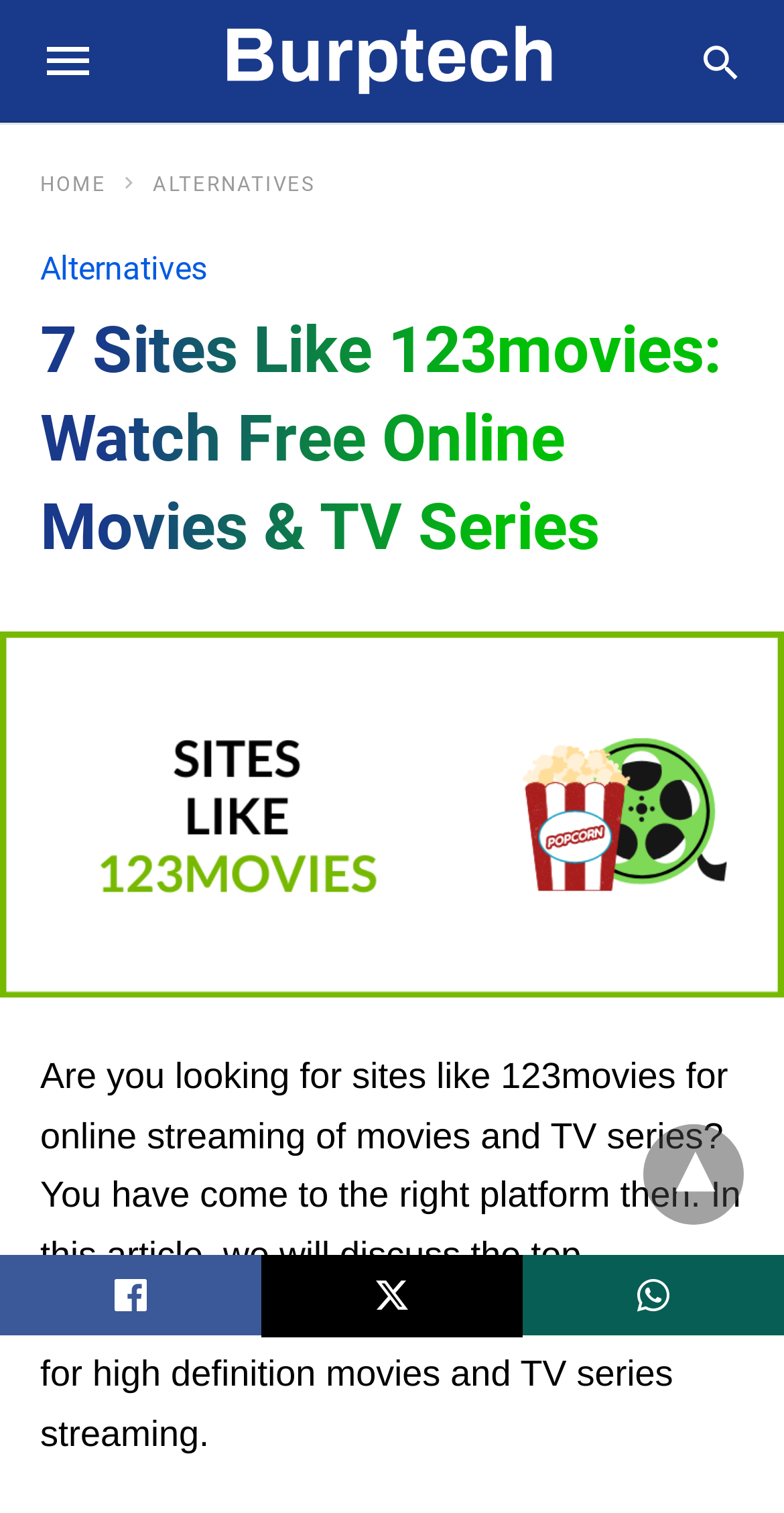Give a detailed explanation of the elements present on the webpage.

The webpage is about finding alternative websites for online streaming of movies and TV series, similar to 123movies. At the top left corner, there is a logo of "Burptech" with a link to the homepage. Next to it, there is a search bar with a placeholder text "Type your query". 

On the top navigation bar, there are links to "HOME", "ALTERNATIVES", and another "Alternatives" link. Below the navigation bar, there is a heading that reads "7 Sites Like 123movies: Watch Free Online Movies & TV Series". 

A large image takes up most of the top half of the page, with a caption "sites like 123movies". Below the image, there is a paragraph of text that introduces the purpose of the article, which is to discuss the top 7 websites like 123movies for high-definition movie and TV series streaming.

At the bottom of the page, there are three social media links: a Facebook share link, a Twitter share link, and a Pinterest share link. On the bottom right corner, there is a dropdown menu indicated by a downward arrow symbol.